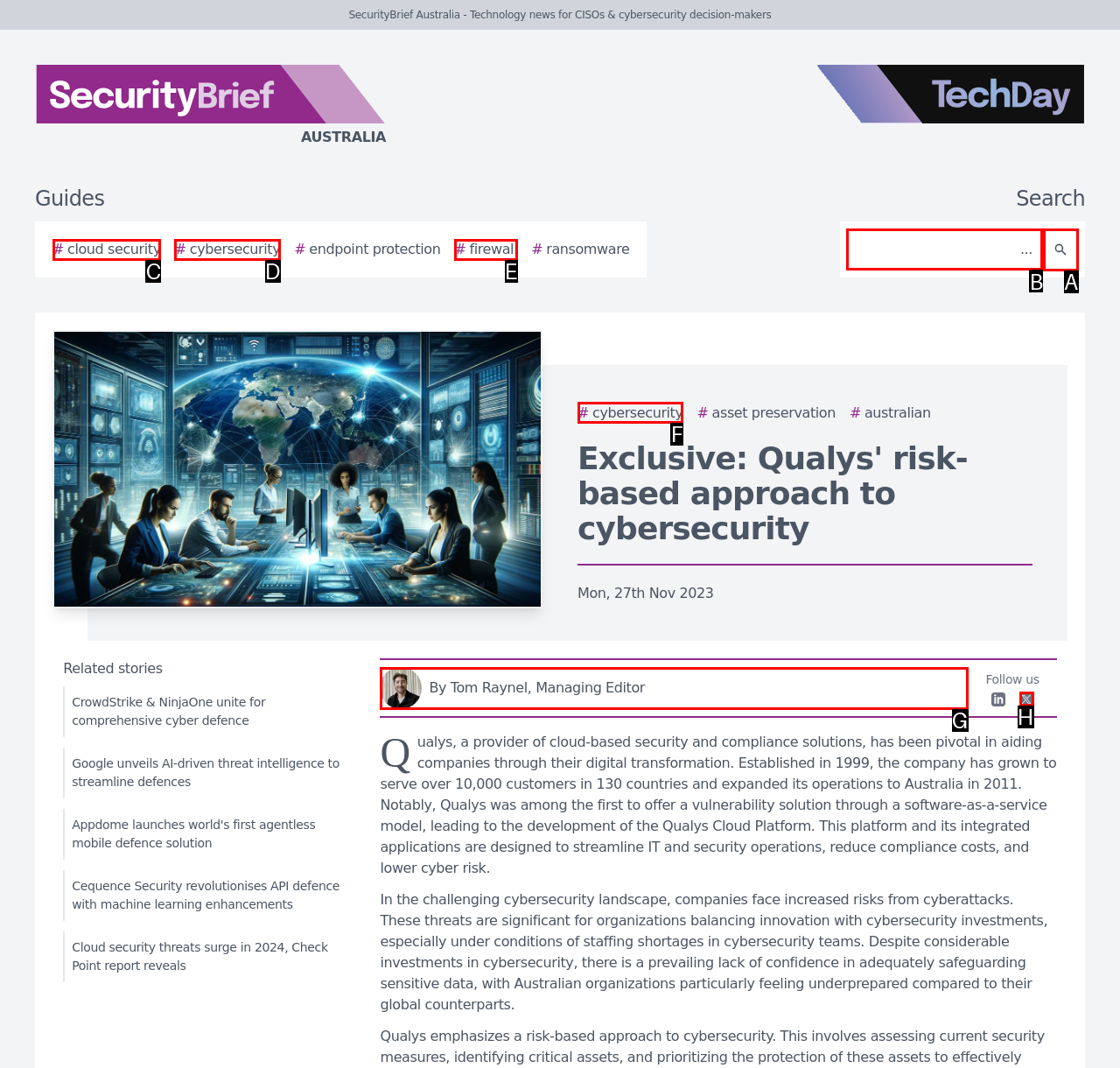For the task: Search for cloud security, identify the HTML element to click.
Provide the letter corresponding to the right choice from the given options.

B